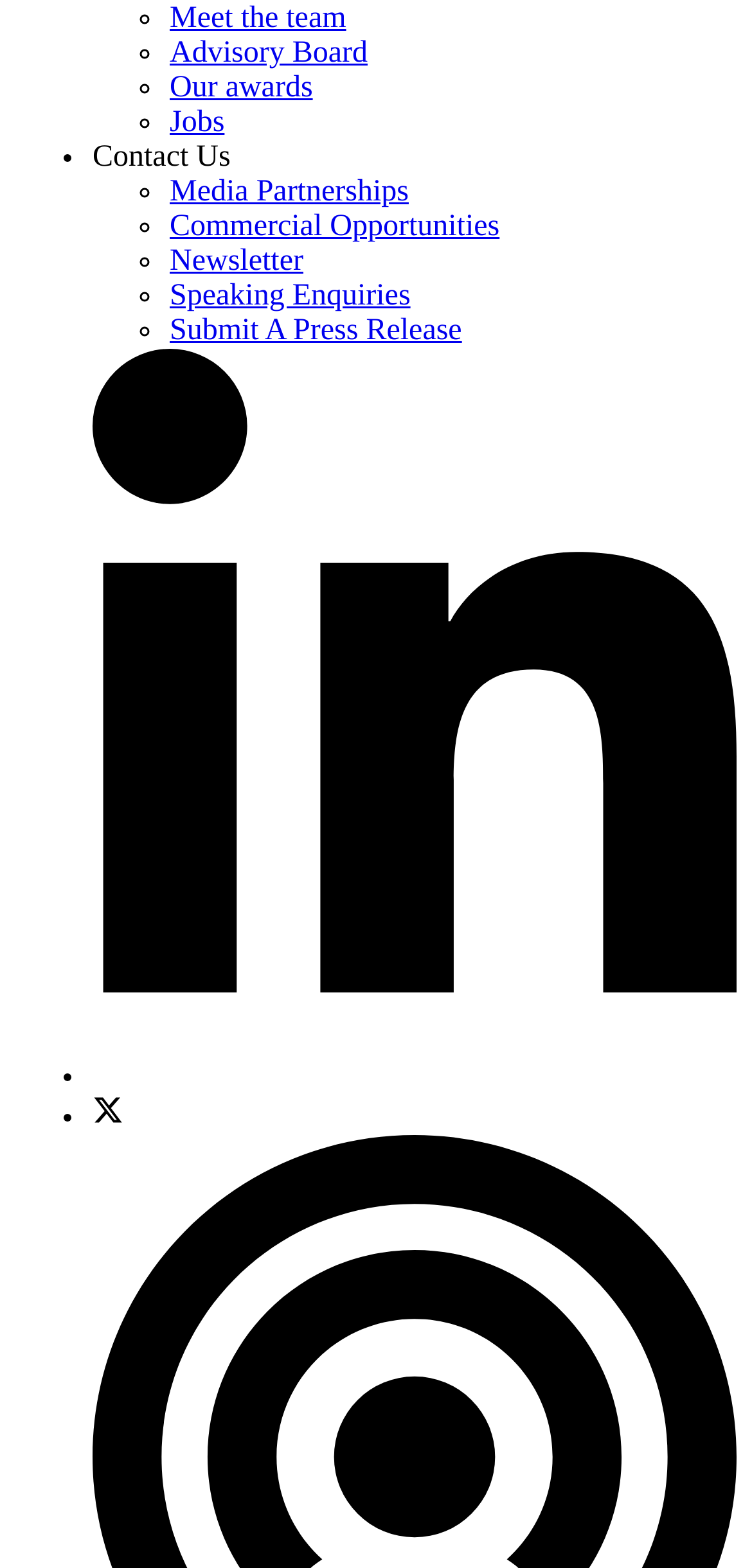Based on the description "Submit A Press Release", find the bounding box of the specified UI element.

[0.226, 0.2, 0.614, 0.221]